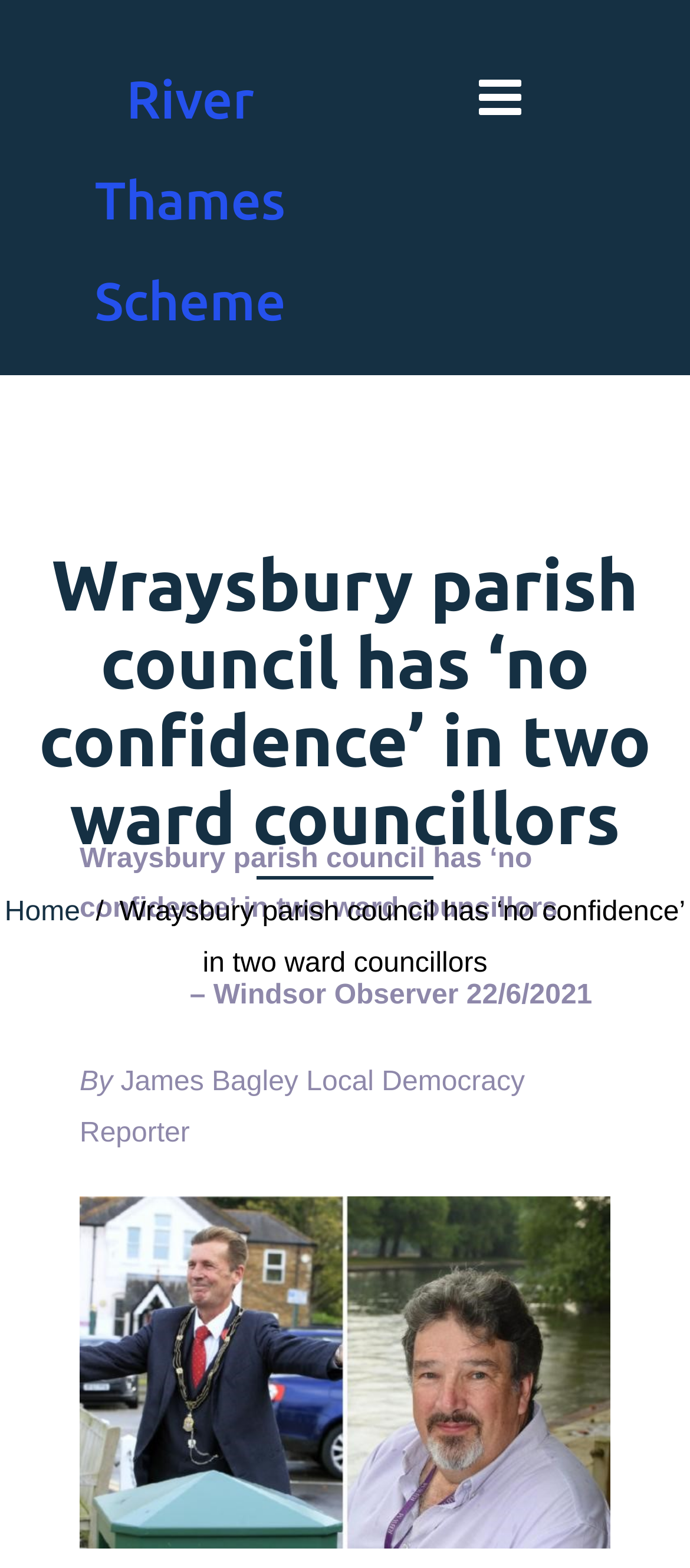Please provide the bounding box coordinates in the format (top-left x, top-left y, bottom-right x, bottom-right y). Remember, all values are floating point numbers between 0 and 1. What is the bounding box coordinate of the region described as: Home

[0.007, 0.572, 0.116, 0.591]